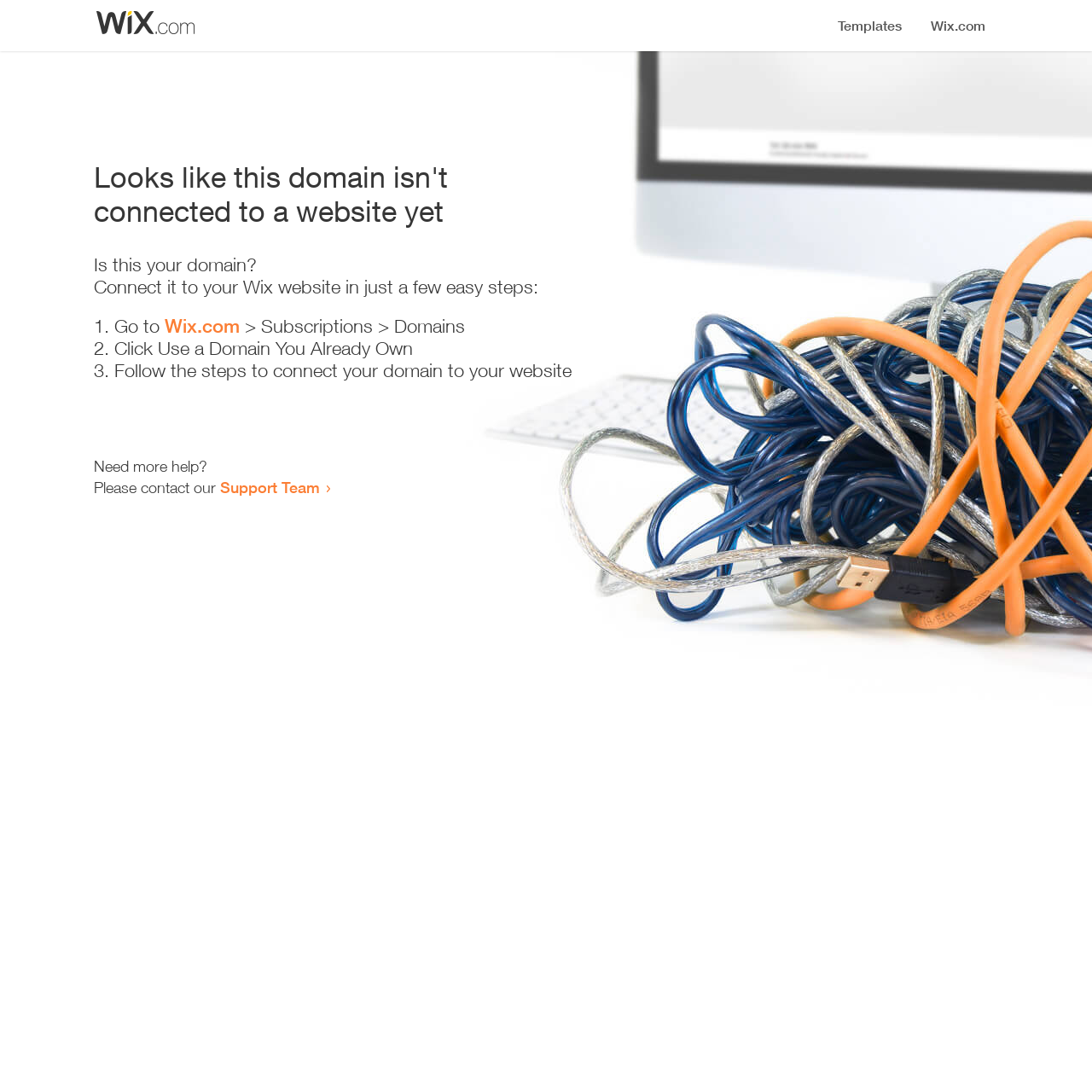Reply to the question with a brief word or phrase: What is the status of this domain?

Not connected